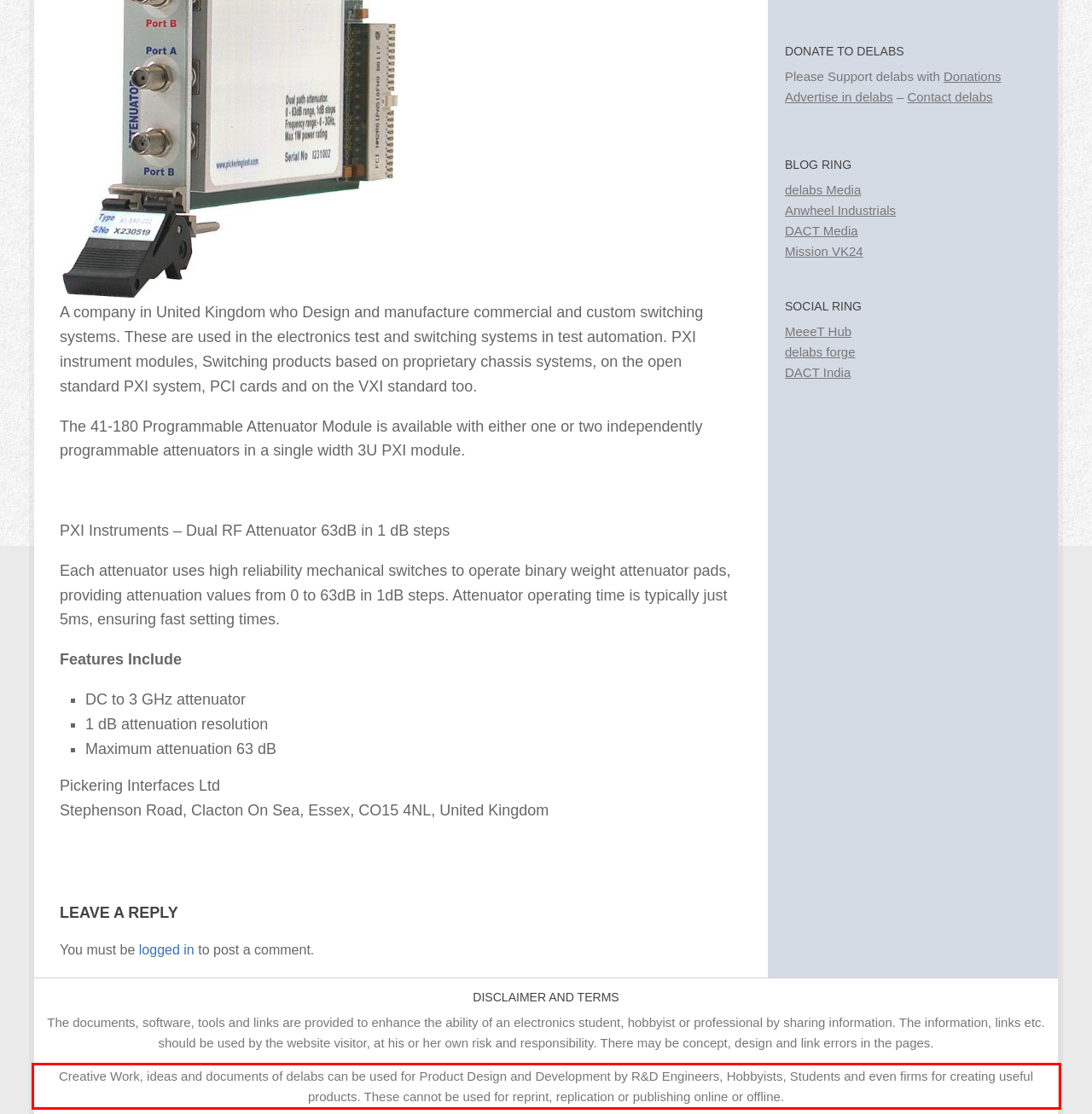Using the provided screenshot of a webpage, recognize the text inside the red rectangle bounding box by performing OCR.

Creative Work, ideas and documents of delabs can be used for Product Design and Development by R&D Engineers, Hobbyists, Students and even firms for creating useful products. These cannot be used for reprint, replication or publishing online or offline.